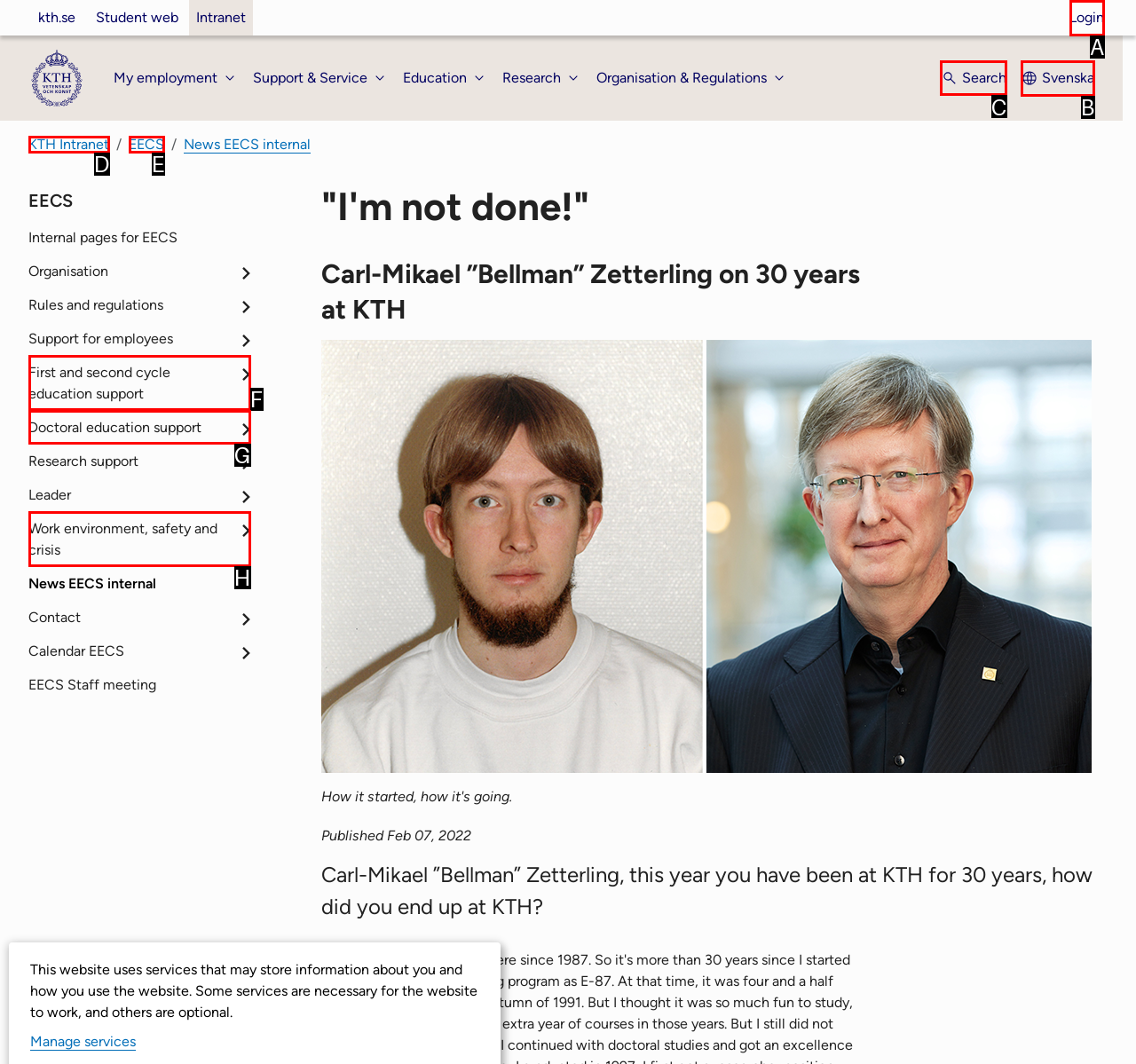Identify the HTML element to select in order to accomplish the following task: Search for something
Reply with the letter of the chosen option from the given choices directly.

C